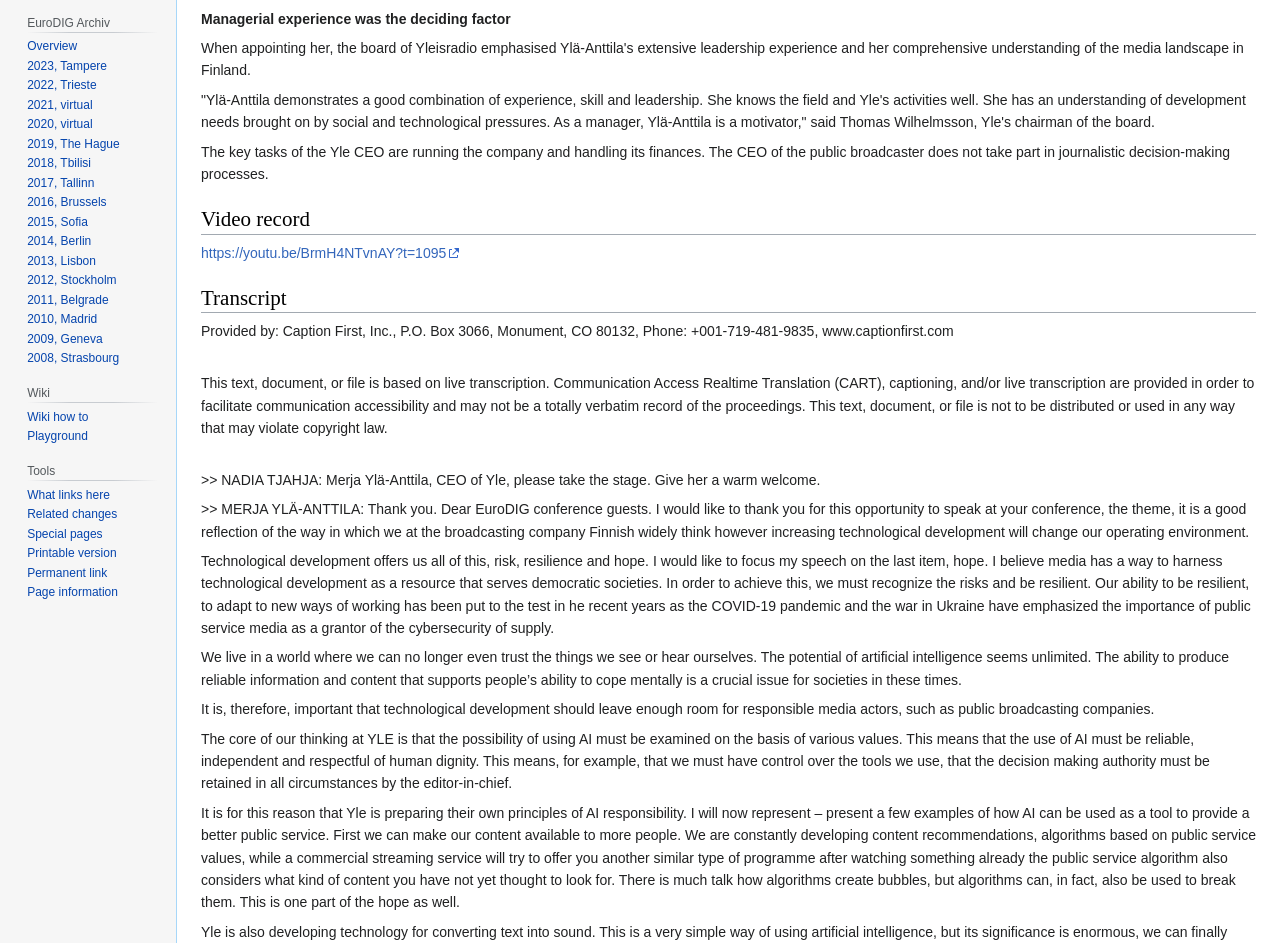Given the description What links here, predict the bounding box coordinates of the UI element. Ensure the coordinates are in the format (top-left x, top-left y, bottom-right x, bottom-right y) and all values are between 0 and 1.

[0.021, 0.517, 0.086, 0.532]